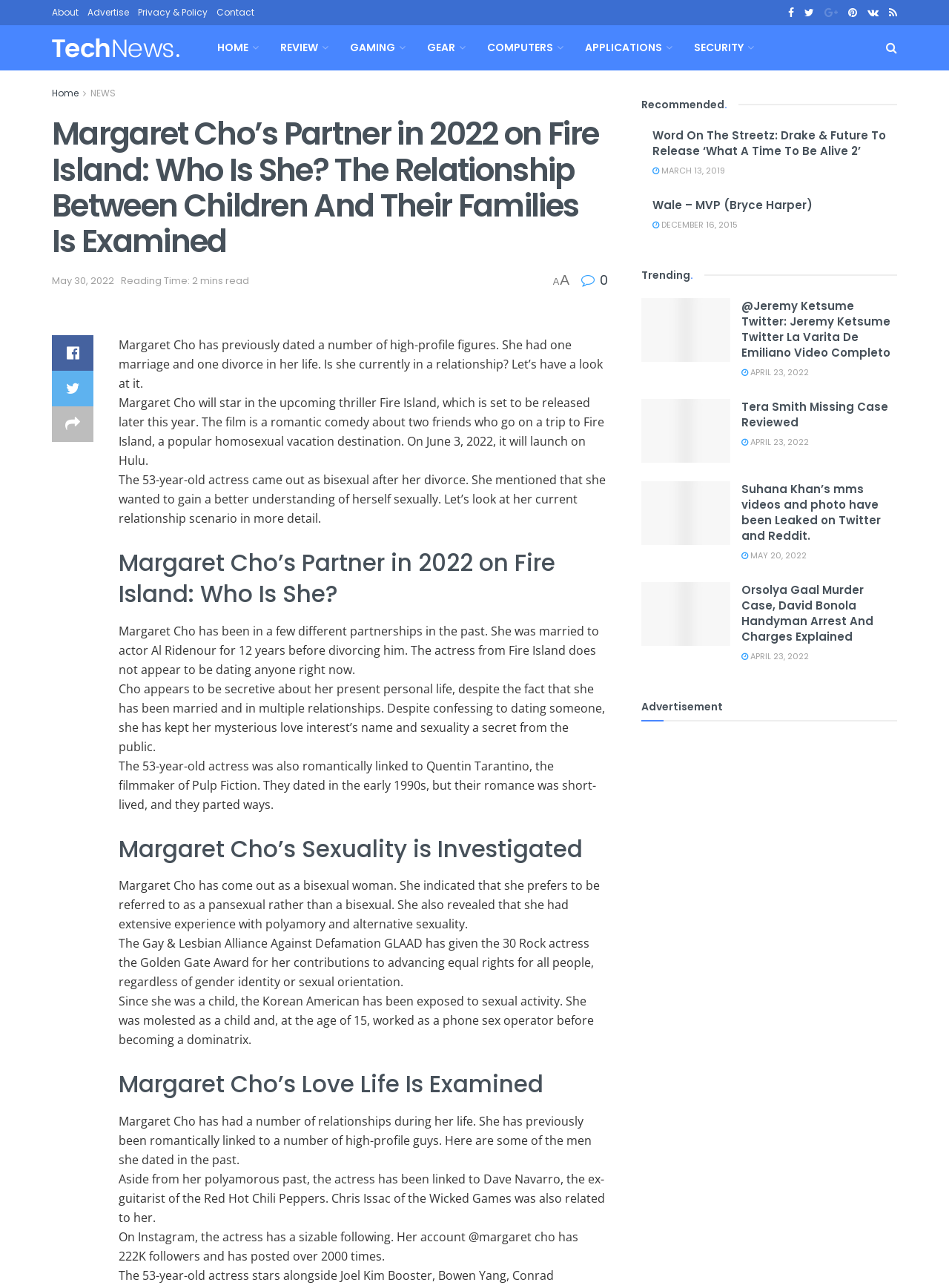Find the bounding box coordinates for the HTML element described in this sentence: "Technology". Provide the coordinates as four float numbers between 0 and 1, in the format [left, top, right, bottom].

None